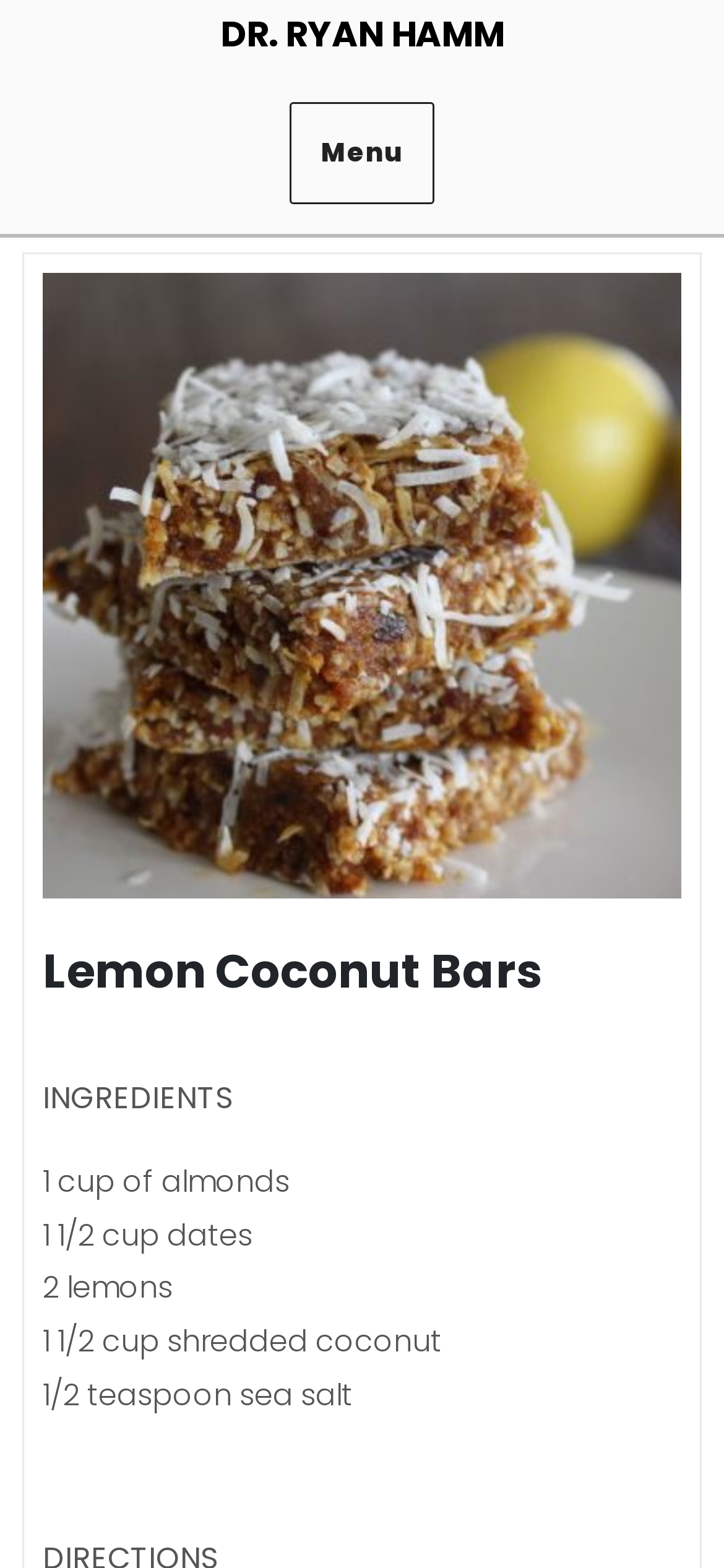Please provide a one-word or phrase answer to the question: 
What is the purpose of the food processor?

To process almonds